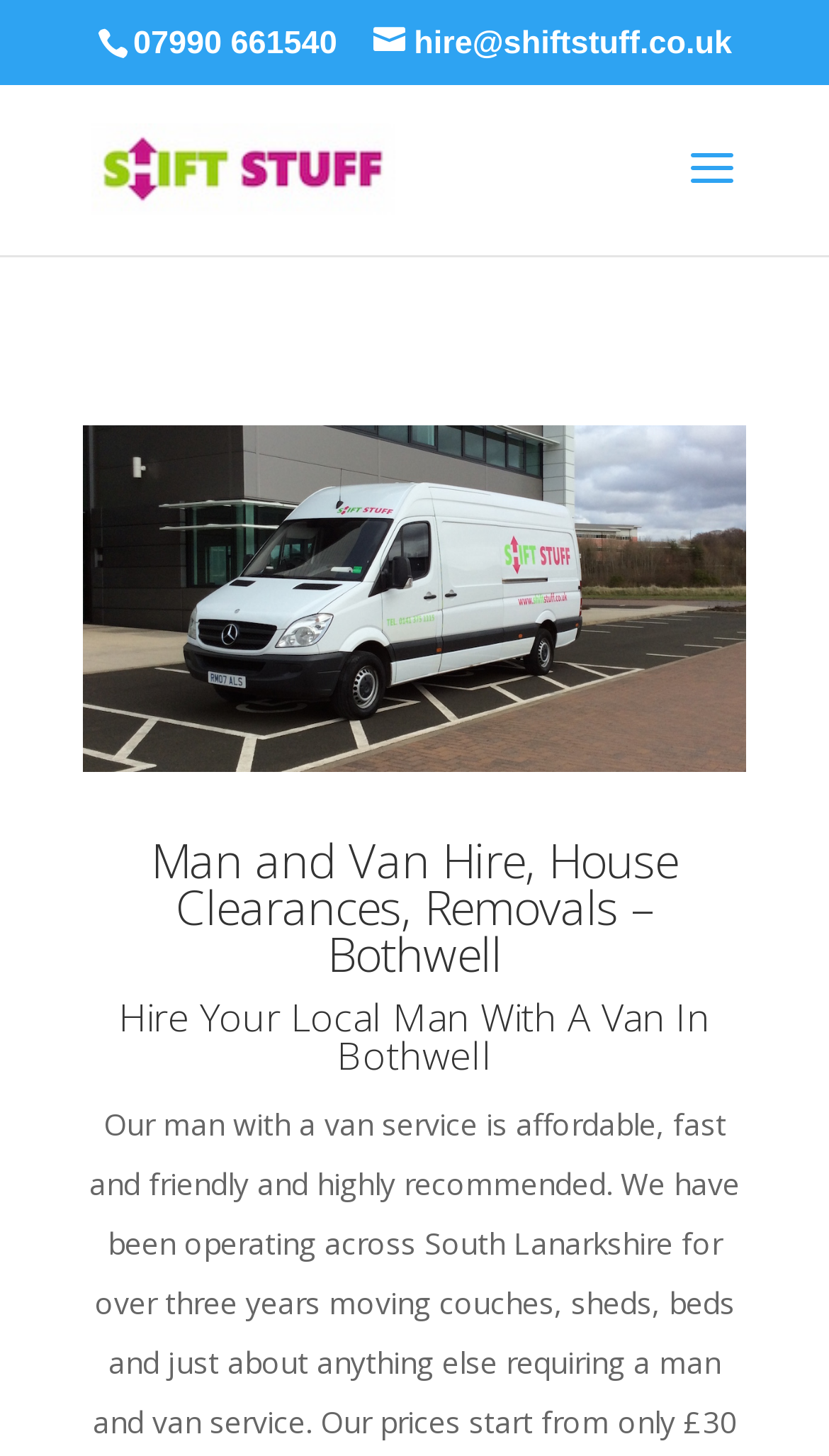Locate the bounding box of the user interface element based on this description: "name="s" placeholder="Search …" title="Search for:"".

[0.463, 0.057, 0.823, 0.06]